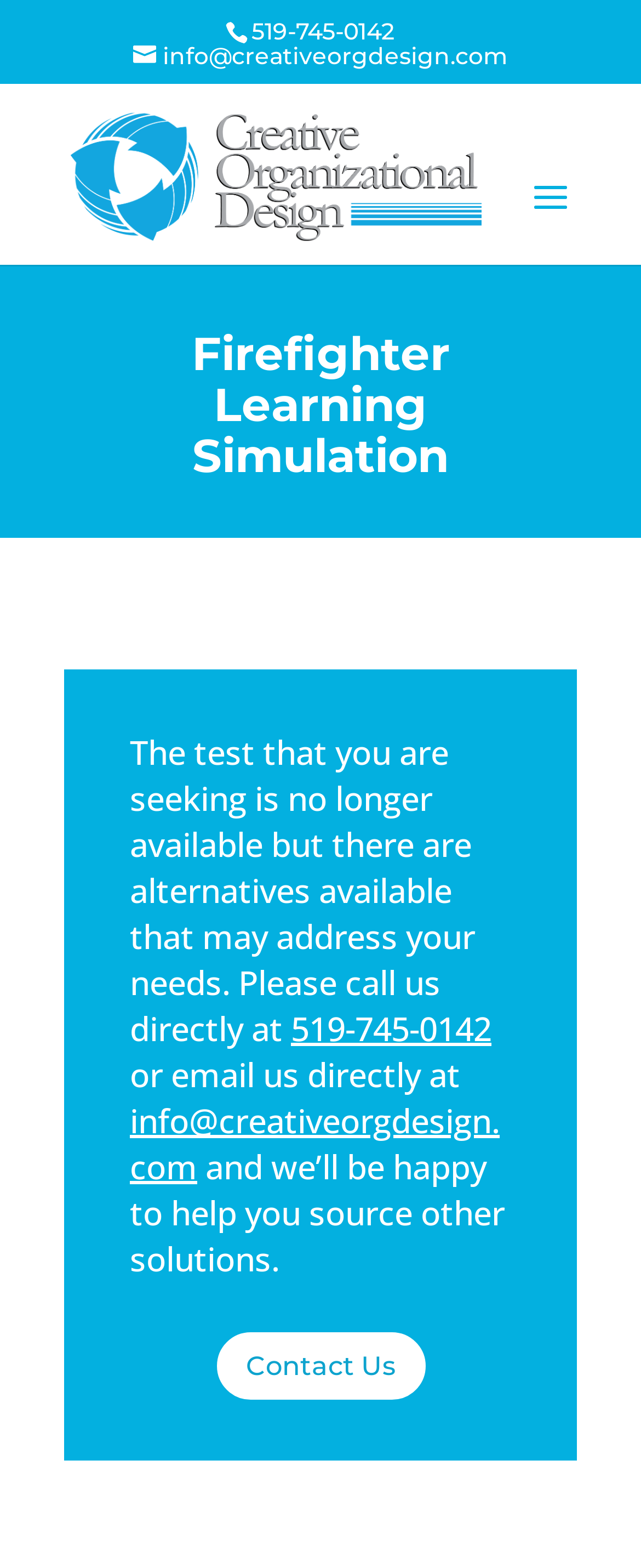Extract the bounding box of the UI element described as: "info@creativeorgdesign.com".

[0.208, 0.026, 0.792, 0.045]